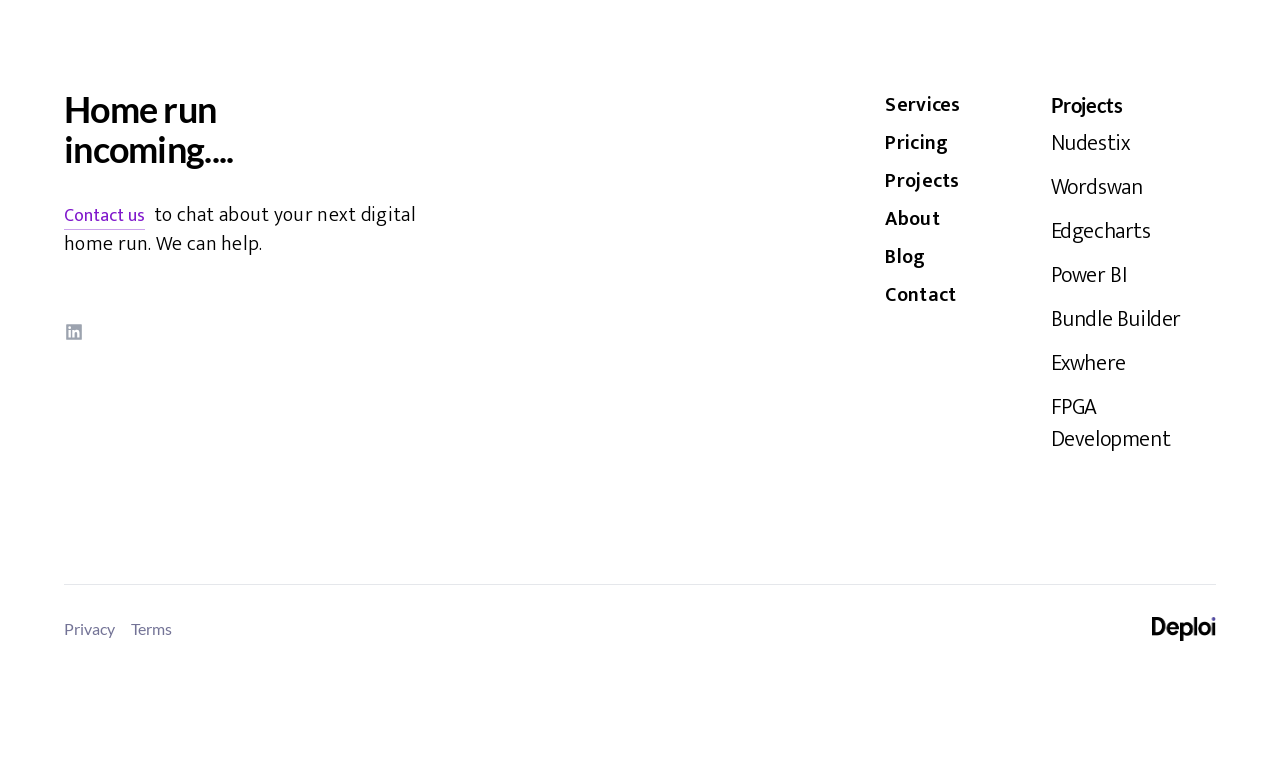Answer the question briefly using a single word or phrase: 
How many social media links are there on the webpage?

1